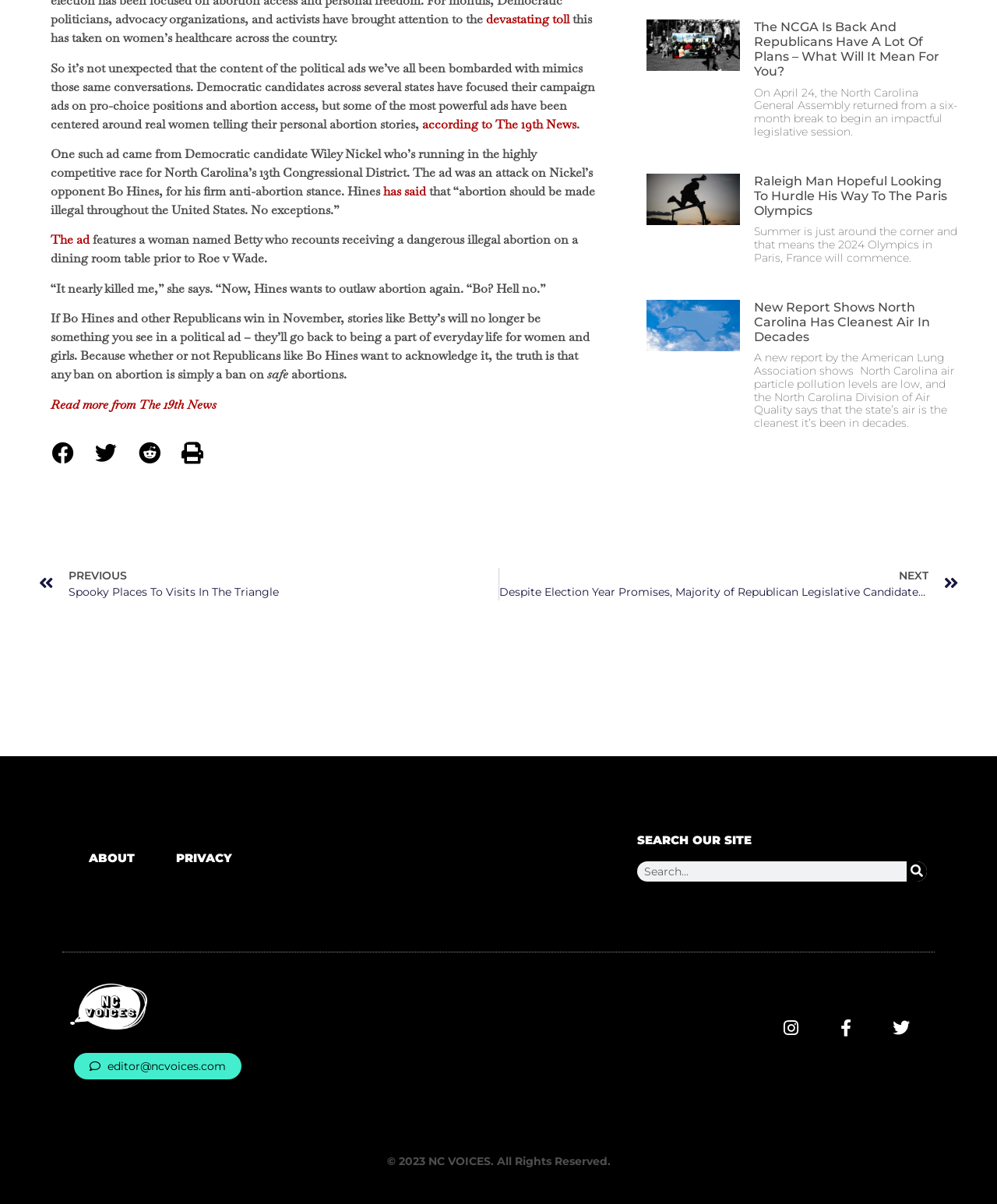Identify and provide the bounding box for the element described by: "according to The 19th News".

[0.423, 0.096, 0.578, 0.11]